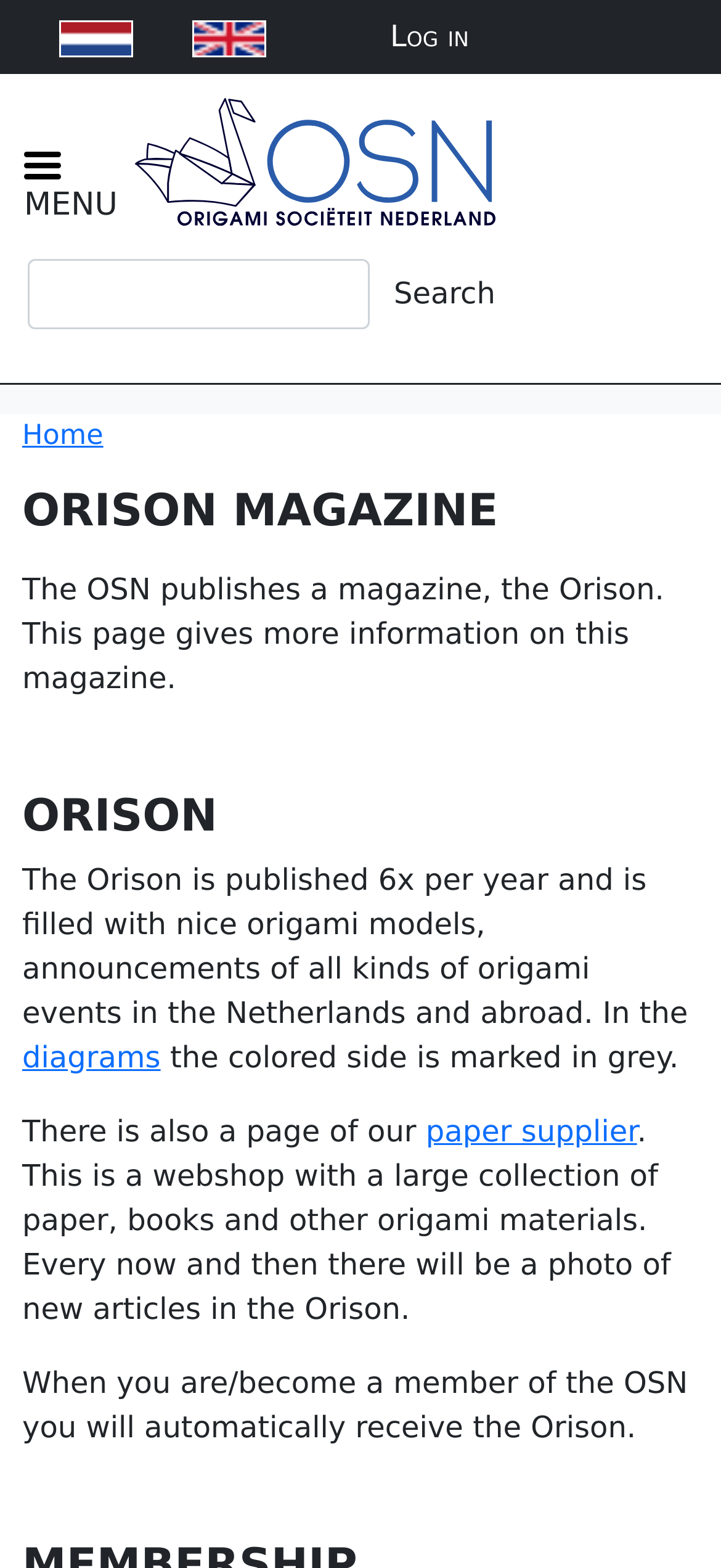Find the bounding box coordinates for the area that should be clicked to accomplish the instruction: "Search for something".

[0.038, 0.165, 0.513, 0.21]